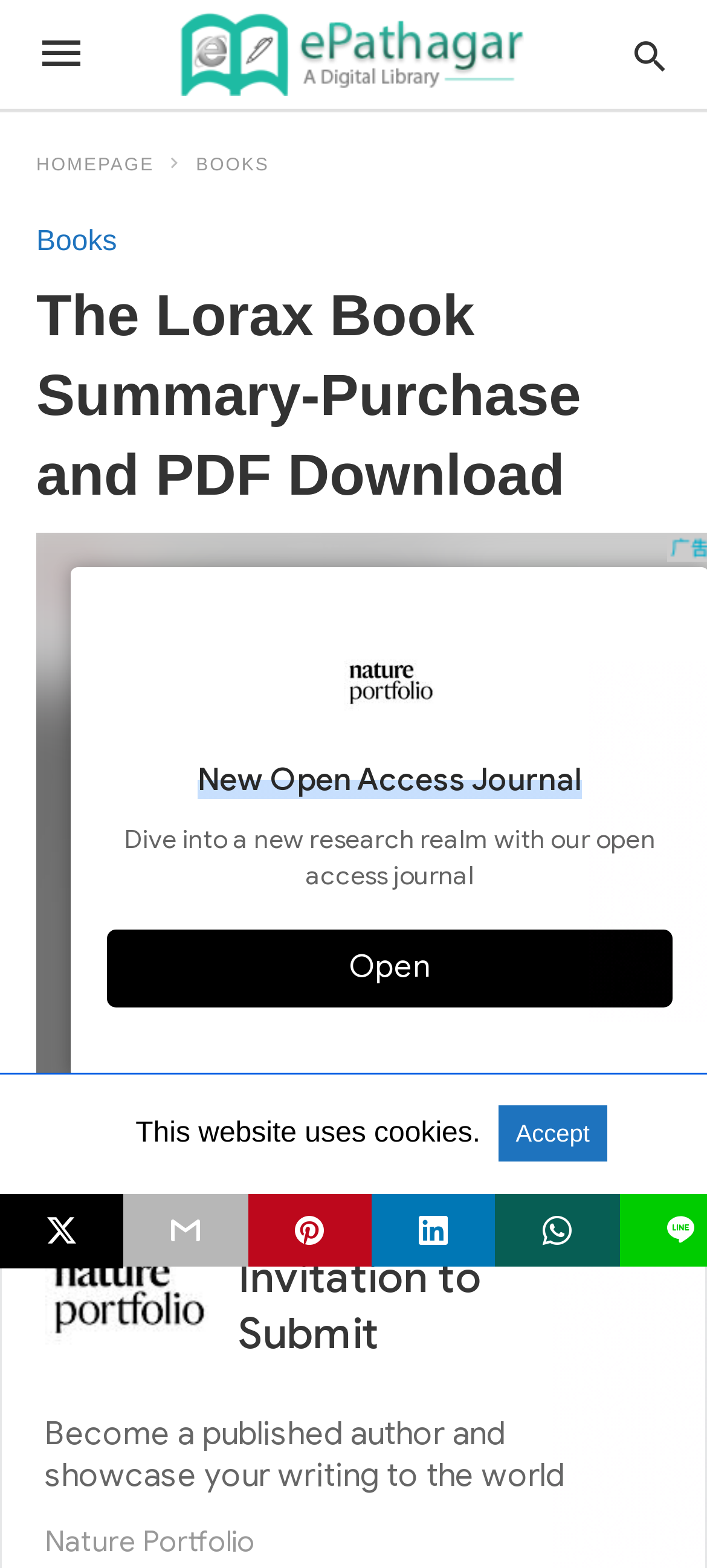Refer to the image and provide a thorough answer to this question:
How many navigation links are at the top of the webpage?

There are three navigation links at the top of the webpage, which are 'HOMEPAGE', 'BOOKS', and another 'Books' link.